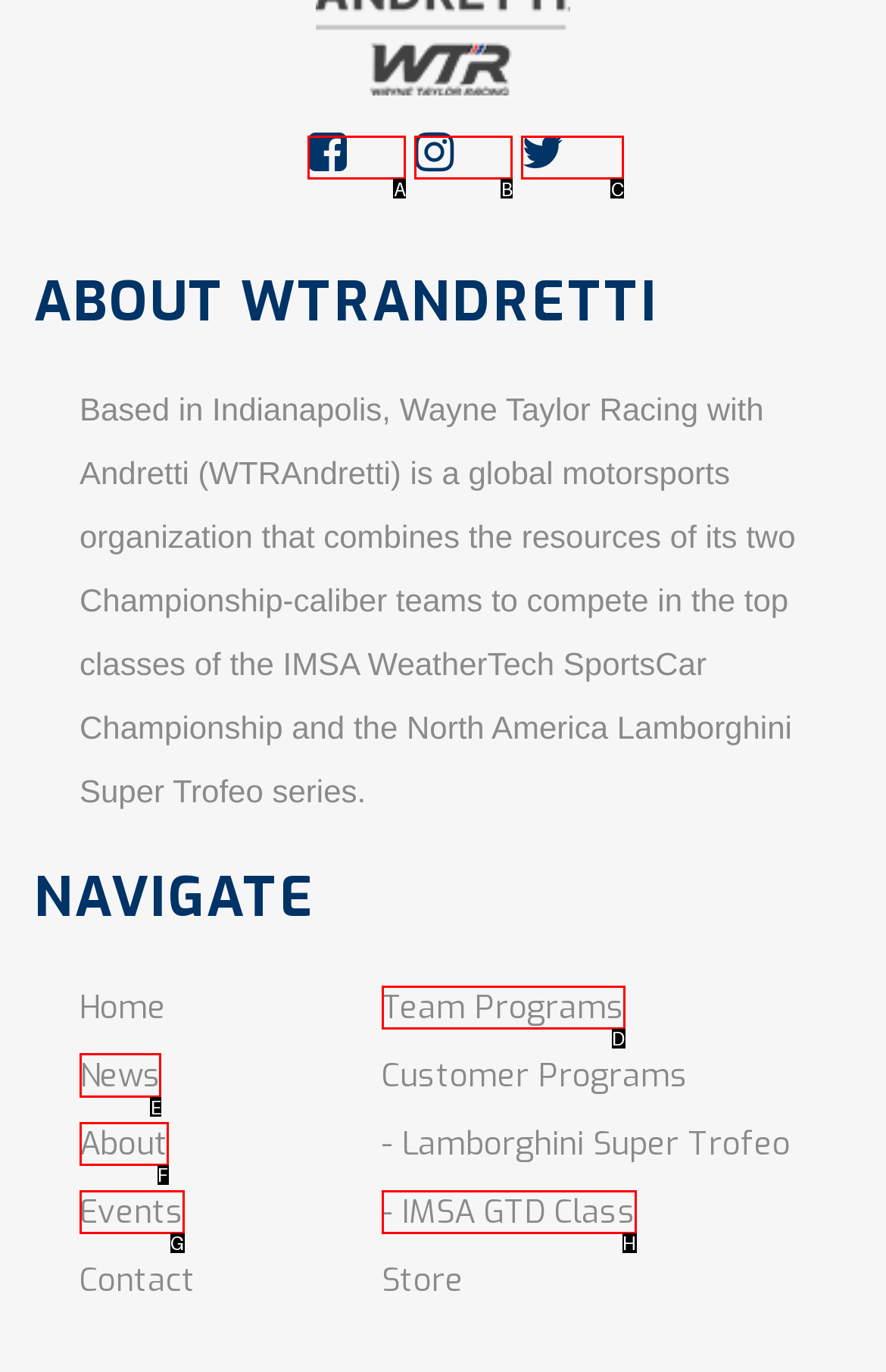To execute the task: Go to News page, which one of the highlighted HTML elements should be clicked? Answer with the option's letter from the choices provided.

E